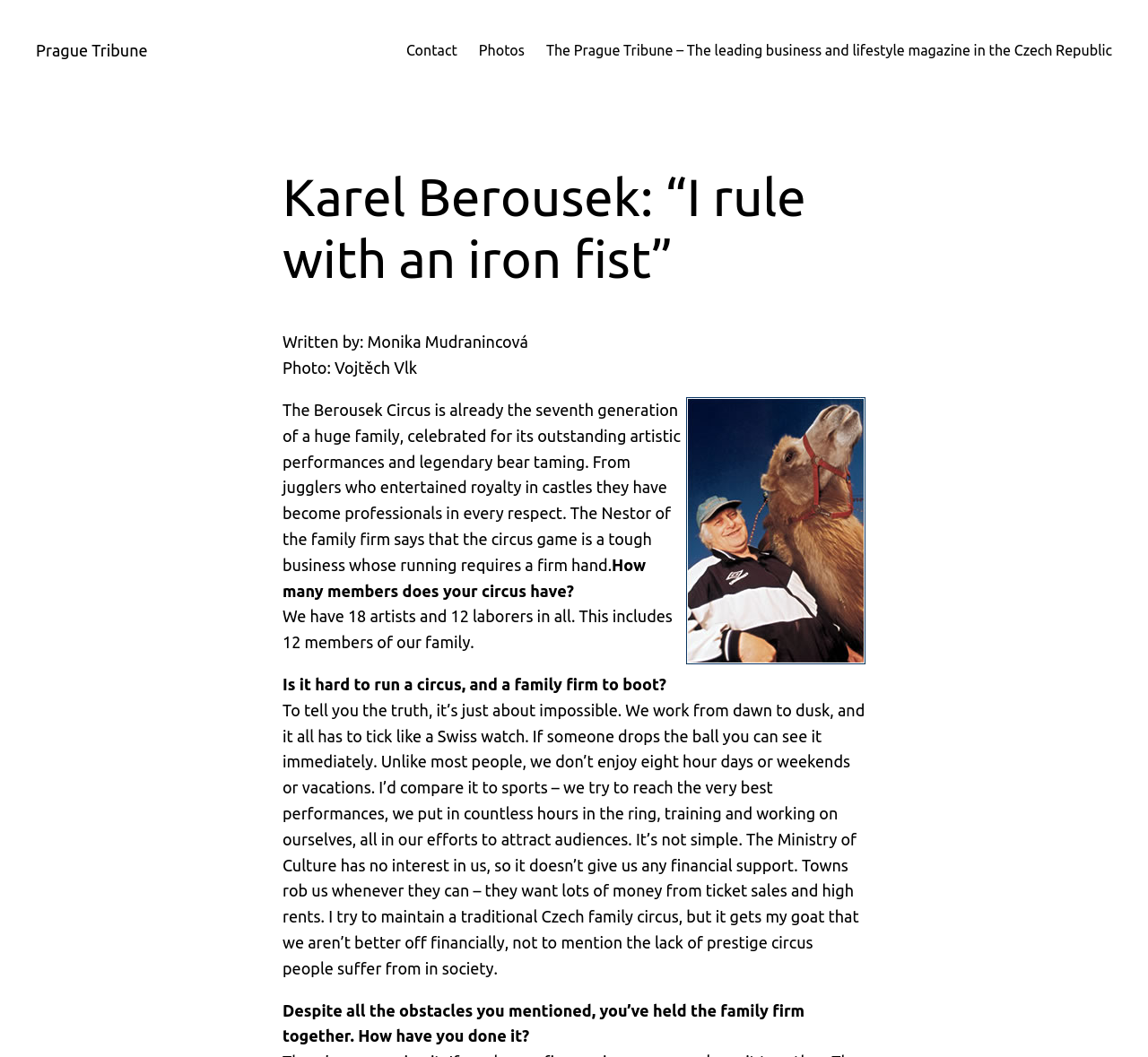What is the name of the magazine?
Using the image, elaborate on the answer with as much detail as possible.

The answer can be found in the link element with the text 'The Prague Tribune – The leading business and lifestyle magazine in the Czech Republic'.